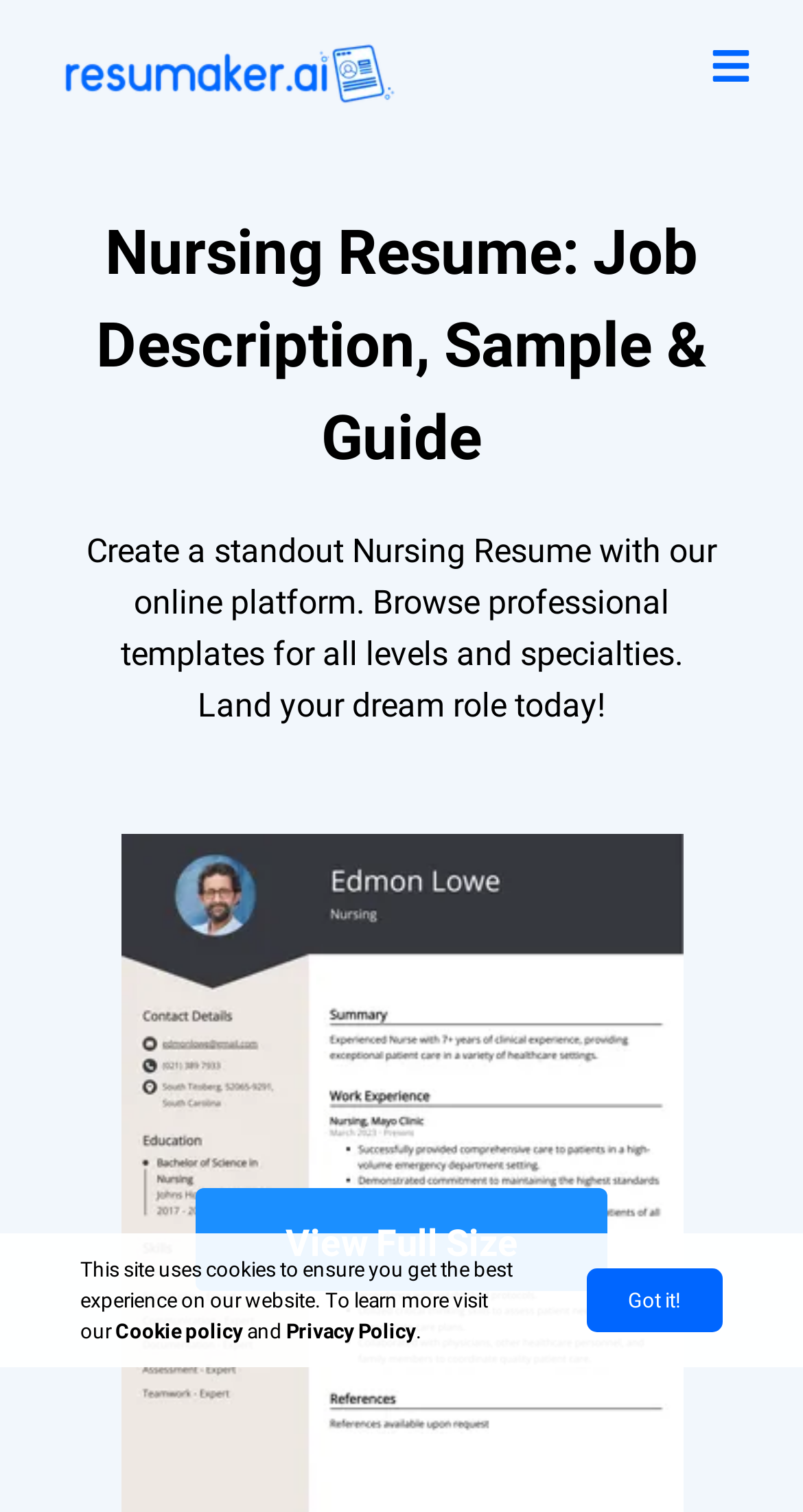Provide an in-depth description of the elements and layout of the webpage.

The webpage is focused on creating a standout nursing resume with an online platform. At the top left, there is a logo image of "Resumaker" with a smaller image to its right. Below these images, there are two headings. The first heading displays the title "Nursing Resume: Job Description, Sample & Guide", and the second heading provides a brief description of the platform, stating that users can create a standout nursing resume with professional templates for all levels and specialties, and land their dream role today.

At the bottom of the page, there is a notification about the site using cookies to ensure the best experience on the website. This notification includes links to the "Cookie policy" and "Privacy Policy" for users to learn more. The notification is concluded with a "Got it!" button.